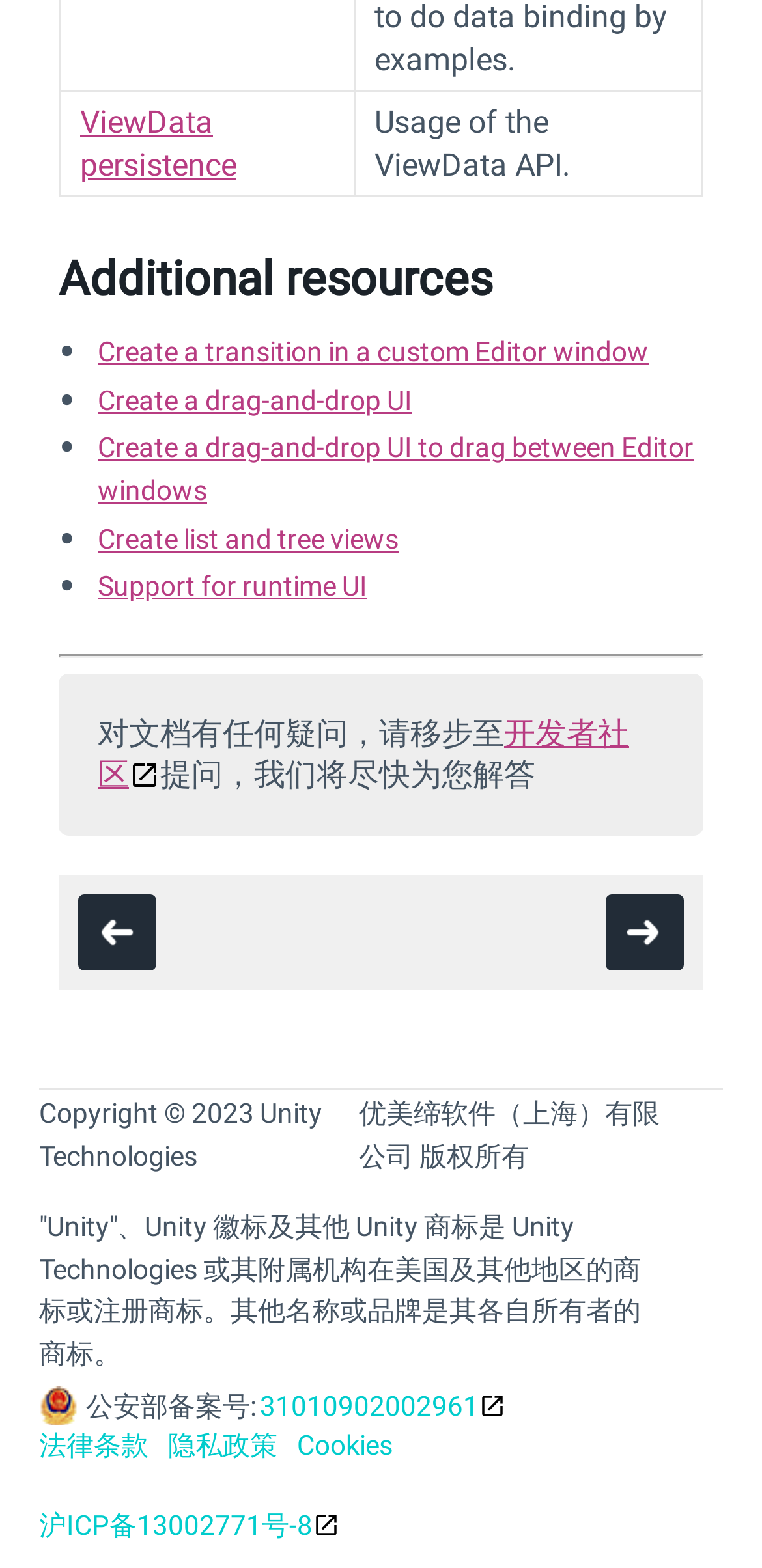Please find the bounding box coordinates of the element's region to be clicked to carry out this instruction: "Visit the developer community".

[0.128, 0.456, 0.826, 0.506]